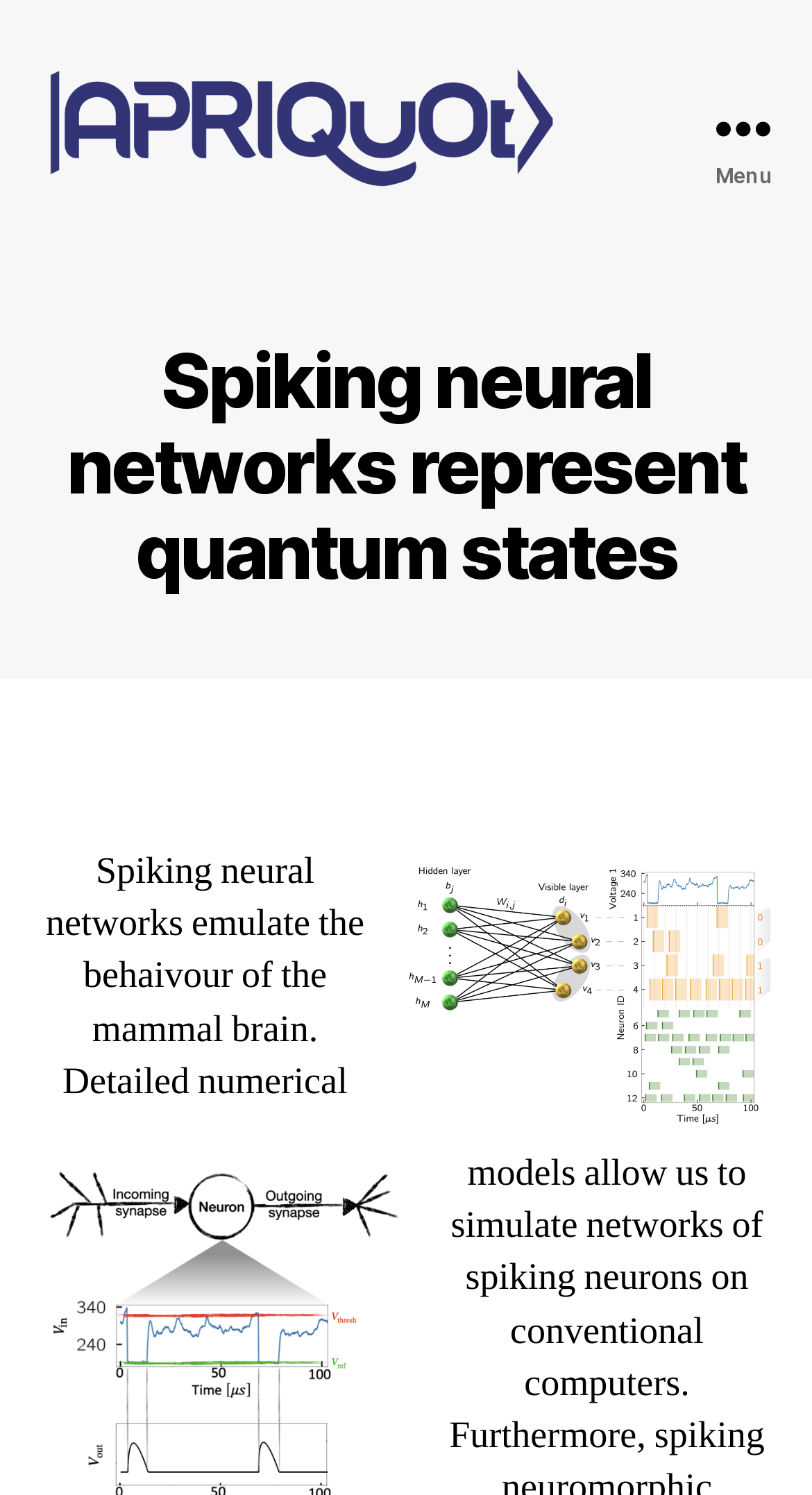What is the ratio of the image width to the page width?
Using the image as a reference, give an elaborate response to the question.

The image has a bounding box with coordinates [0.051, 0.044, 0.69, 0.127]. The width of the image can be calculated as 0.69 - 0.051 = 0.639. The width of the page is 1, so the ratio is 0.639.